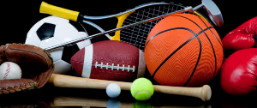Compose an extensive description of the image.

The image showcases a vibrant collection of various sports equipment, symbolizing the diverse world of athletics. Prominently featured are a basketball with its distinctive orange hue, a white baseball nestled in a leather glove, a soccer ball, and a tennis racket alongside a green tennis ball. Additionally, a brown wooden baseball bat and a red boxing glove add to the dynamic assortment. This arrangement not only highlights the excitement of different sports—ranging from team games like soccer and basketball to individual pursuits like tennis and boxing—but also reflects the passion and energy that sports bring to fans and participants alike. The contrasting colors and textures of the equipment further enhance the visual appeal, making this composition a celebration of athleticism.